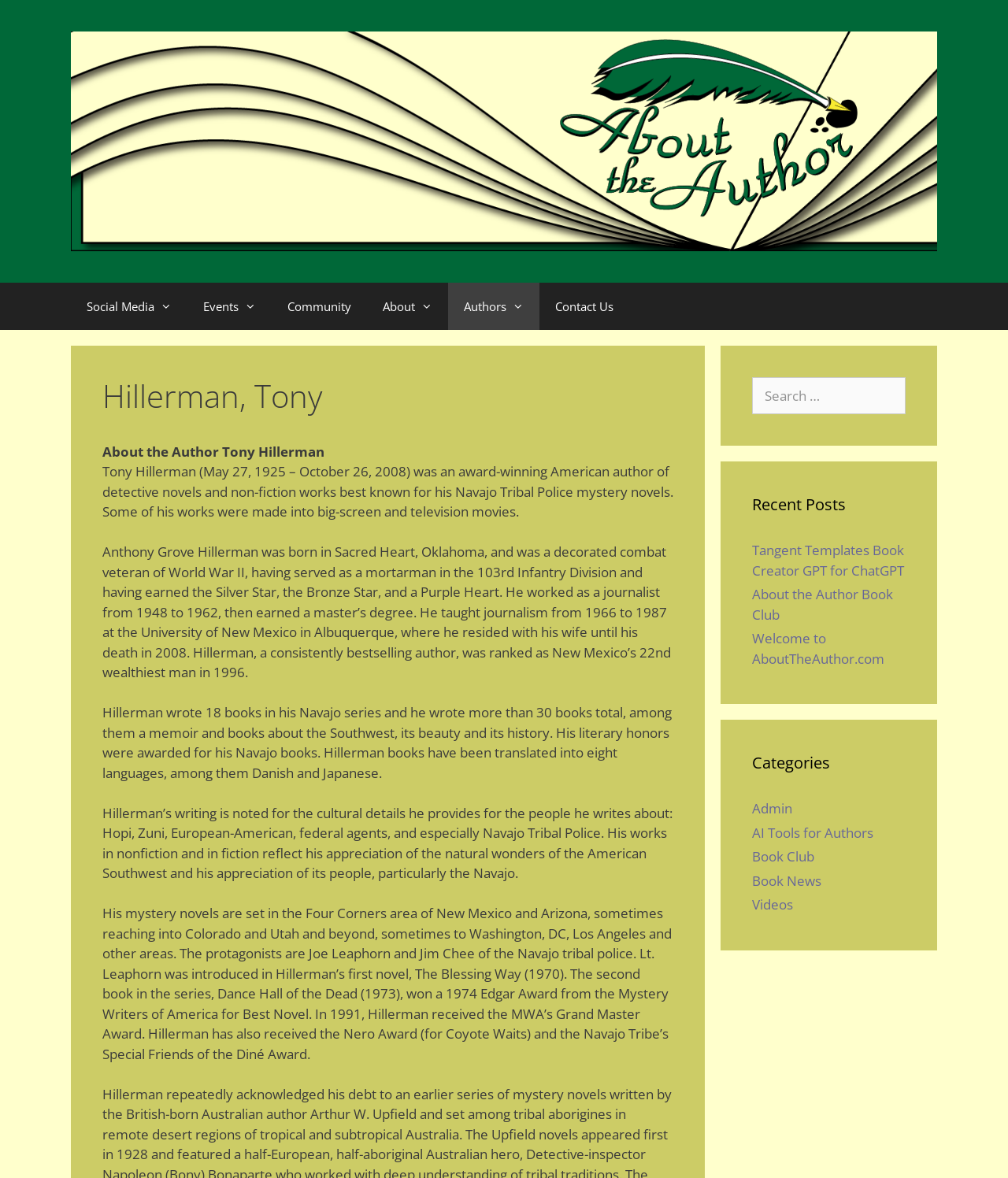How many books did Tony Hillerman write in his Navajo series?
Use the image to answer the question with a single word or phrase.

18